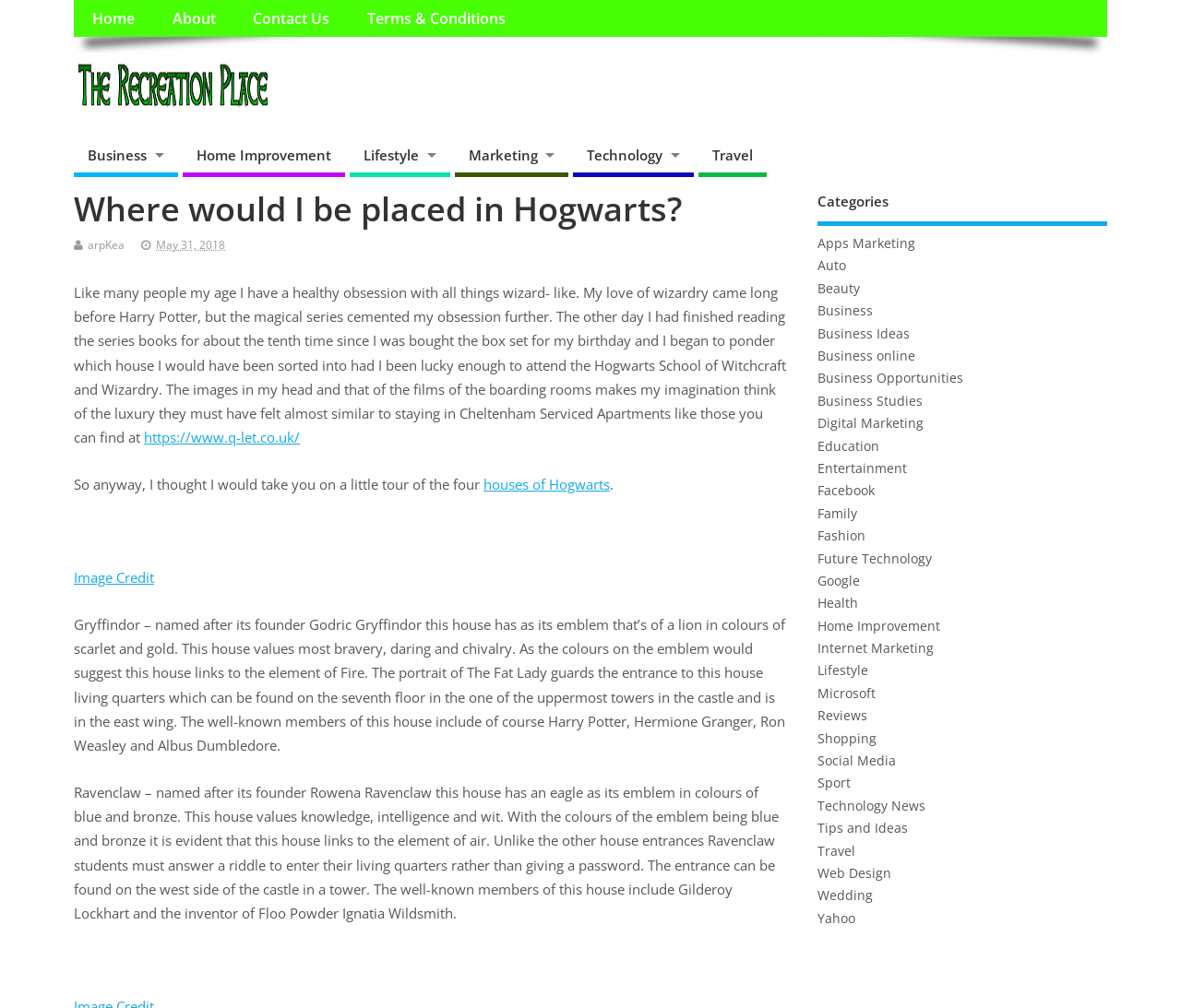What is the name of the inventor of Floo Powder?
Use the image to give a comprehensive and detailed response to the question.

The answer can be found in the paragraph describing Ravenclaw house, which states 'The well-known members of this house include Gilderoy Lockhart and the inventor of Floo Powder Ignatia Wildsmith.'